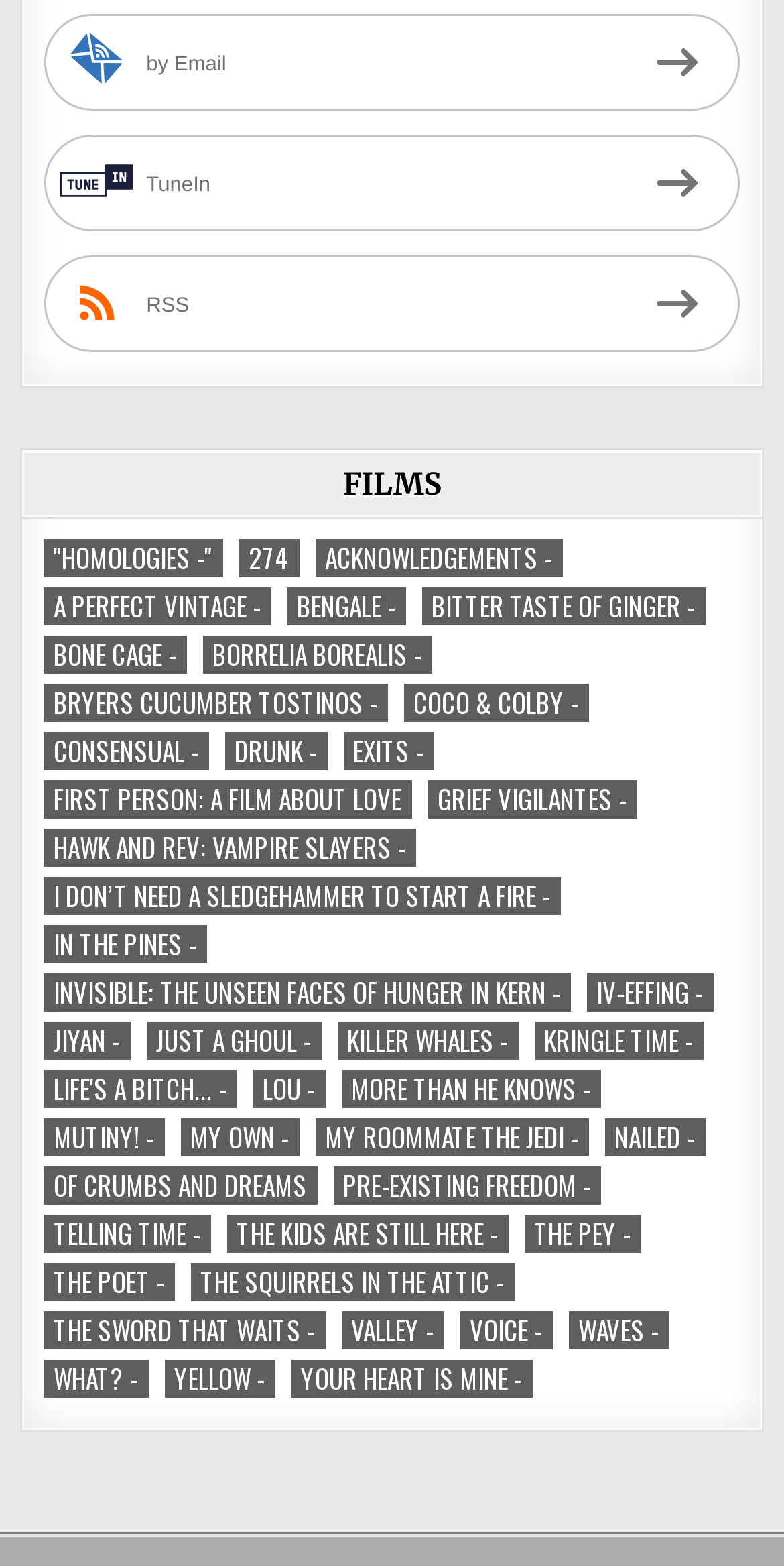Determine the bounding box coordinates of the section to be clicked to follow the instruction: "go to Homologies". The coordinates should be given as four float numbers between 0 and 1, formatted as [left, top, right, bottom].

[0.056, 0.344, 0.284, 0.369]